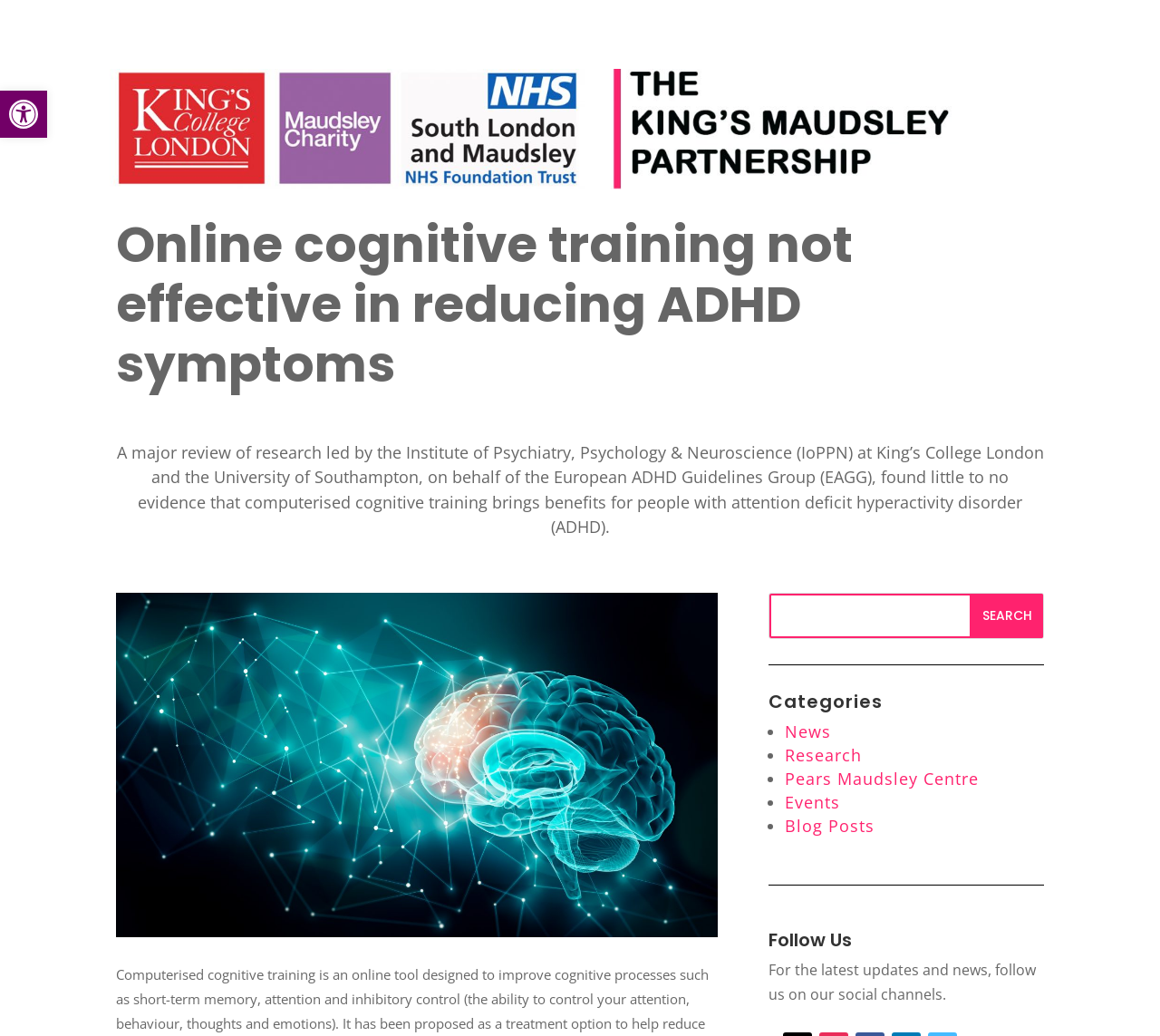What is the image above the search bar?
Please use the image to provide an in-depth answer to the question.

The image above the search bar is a picture of a young girl holding a leaf, which can be seen from the bounding box coordinates [0.1, 0.572, 0.619, 0.904] and the OCR text 'a young girl holding a leaf'.